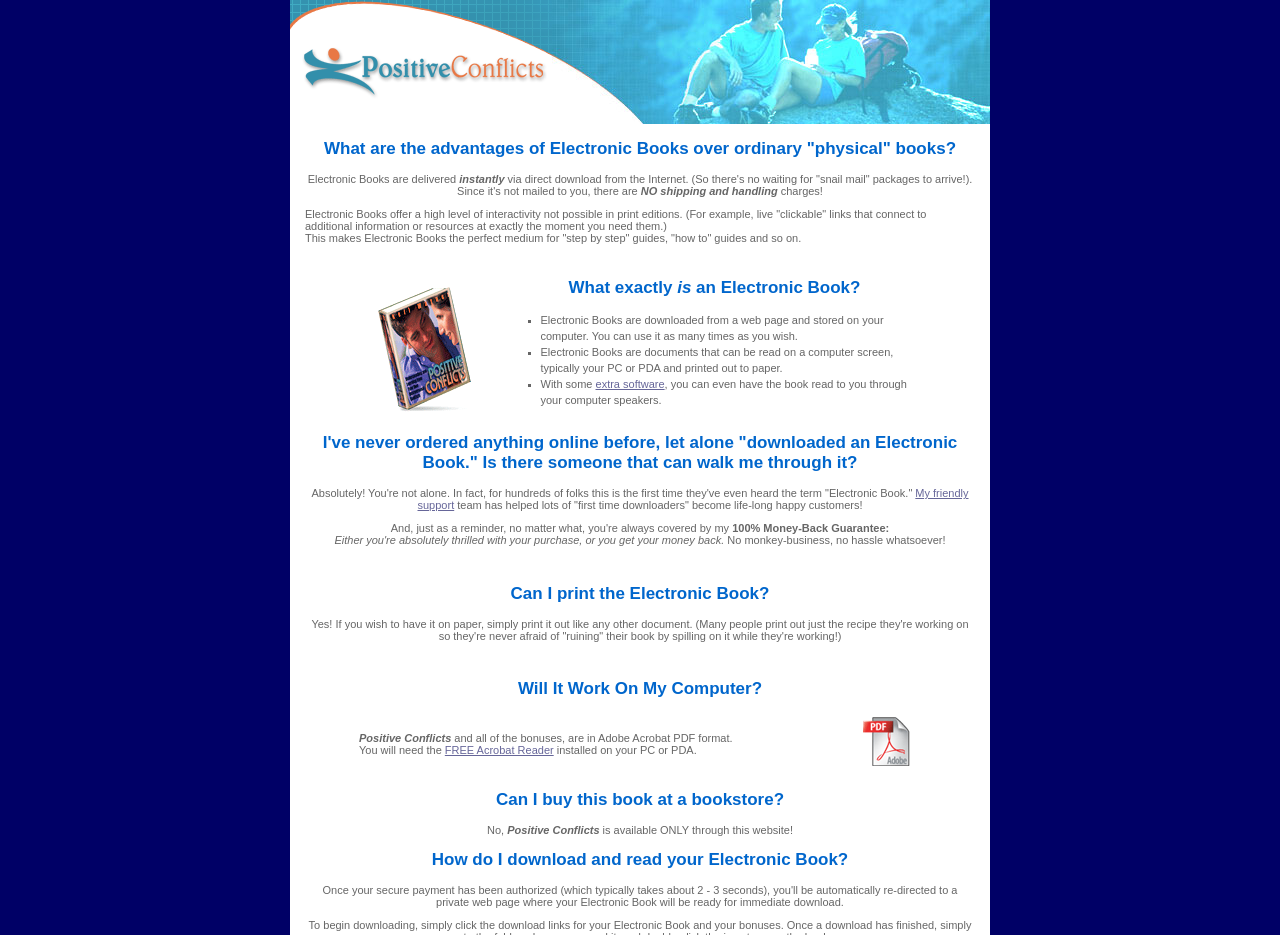Summarize the webpage comprehensively, mentioning all visible components.

This webpage appears to be an informational page about electronic books, specifically promoting a book called "Positive Conflicts" that teaches fair fighting techniques for improving relationships. 

At the top of the page, there are two images with the same title "improve your Mariage by learnig Fair figting techniques" placed side by side, taking up almost the entire width of the page. 

Below these images, there are three sections of text and images. The first section has an image on the left and a paragraph of text on the right, discussing how to improve relationships by handling disputes in a positive and constructive manner. 

The second section has an image on the left and a heading "What are the advantages of Electronic Books over ordinary 'physical' books?" on the right, followed by a brief paragraph of text and a table with an image and a description of what an electronic book is. 

The third section is the main content area, which contains several headings and paragraphs of text. The headings include "I've never ordered anything online before, let alone 'downloaded an Electronic Book.' Is there someone that can walk me through it?", "Can I print the Electronic Book?", "Will It Work On My Computer?", "Can I buy this book at a bookstore?", and "How do I download and read your Electronic Book?". 

Each of these sections has a corresponding paragraph of text that answers the question posed in the heading. There are also several links and list markers scattered throughout the text. The page has a simple layout with a focus on providing information about electronic books and the "Positive Conflicts" book.